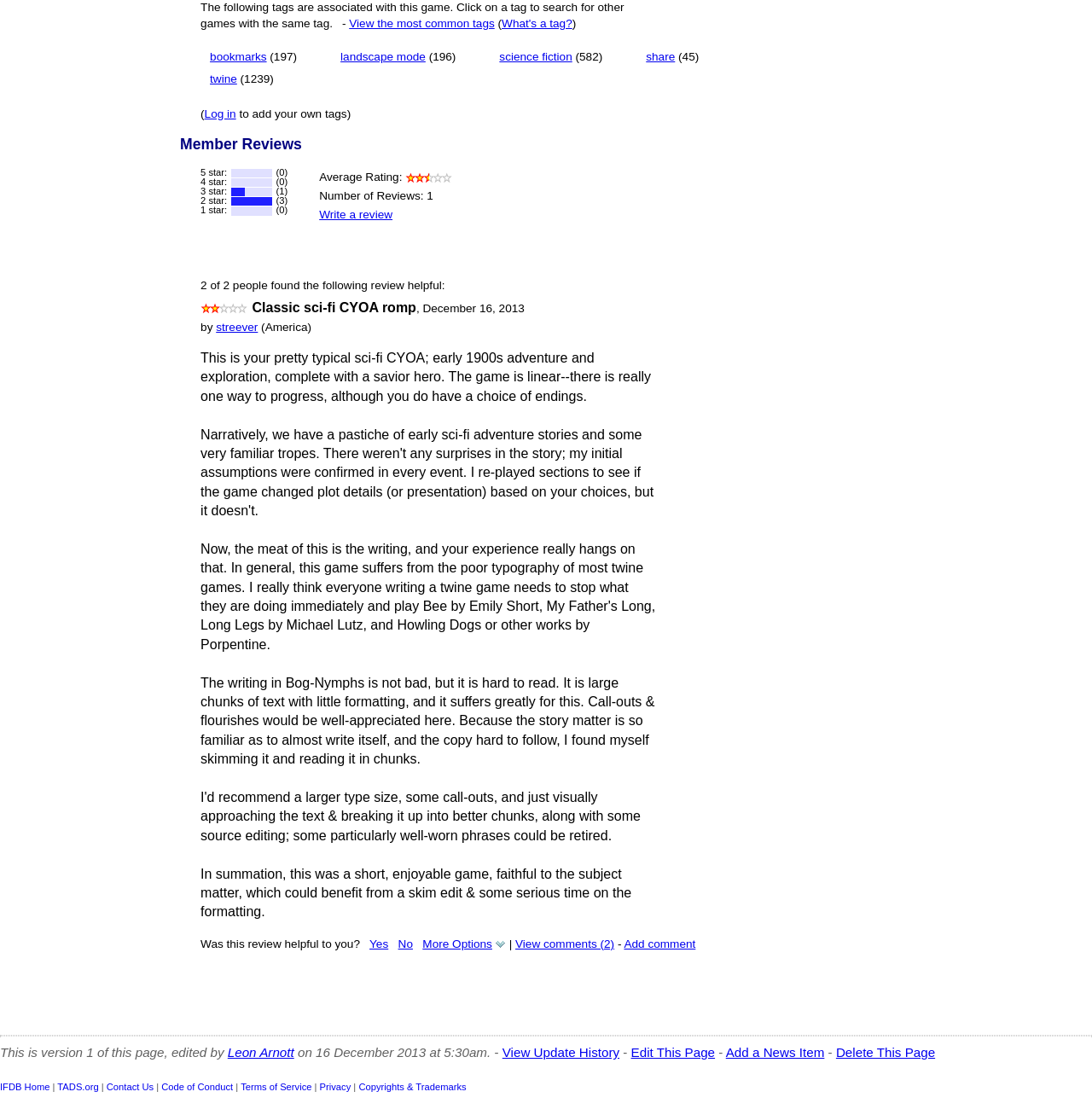Find the bounding box coordinates for the HTML element described as: "Add a News Item". The coordinates should consist of four float values between 0 and 1, i.e., [left, top, right, bottom].

[0.665, 0.938, 0.755, 0.951]